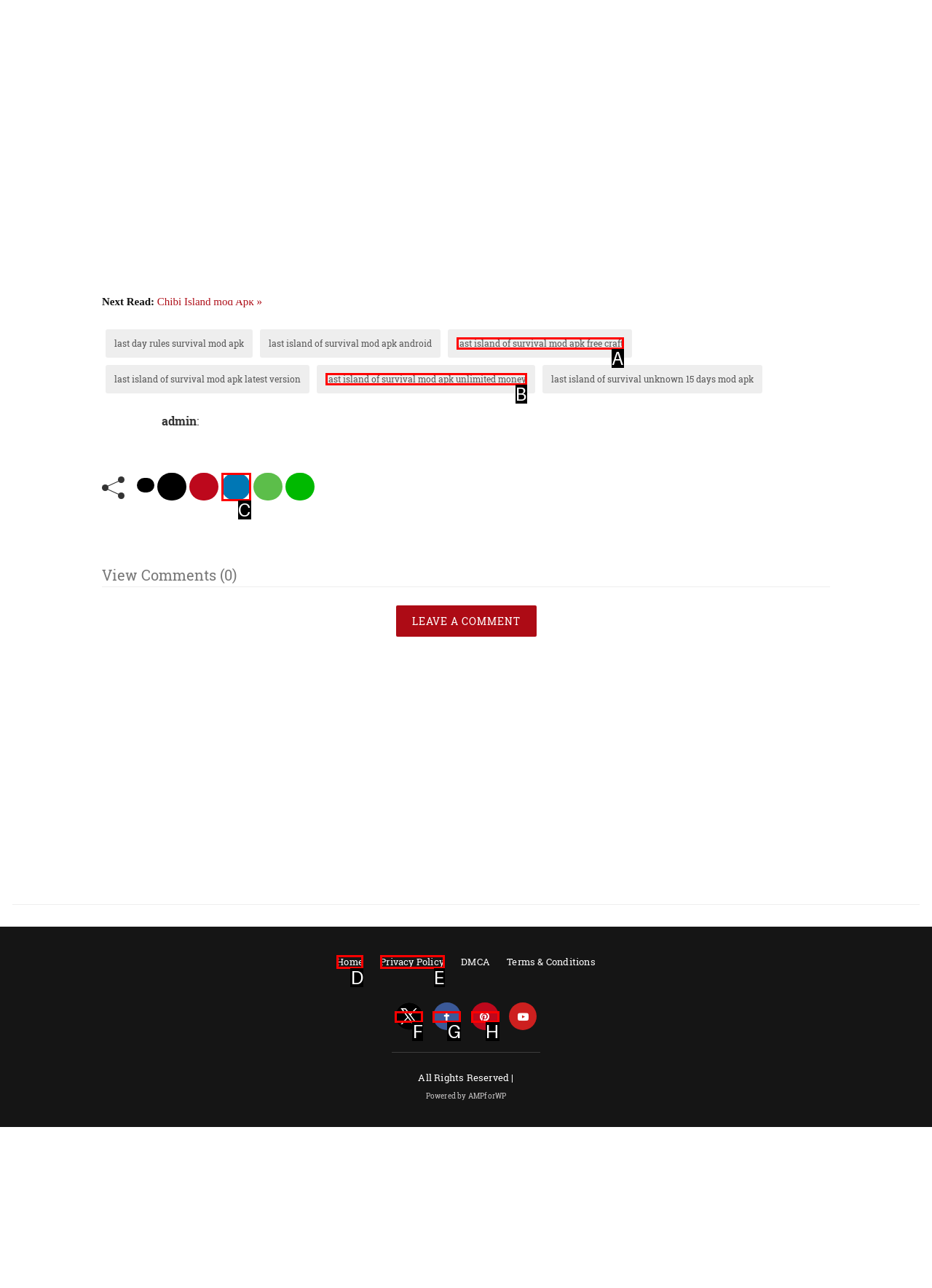Identify the option that best fits this description: title="twitter profile"
Answer with the appropriate letter directly.

F